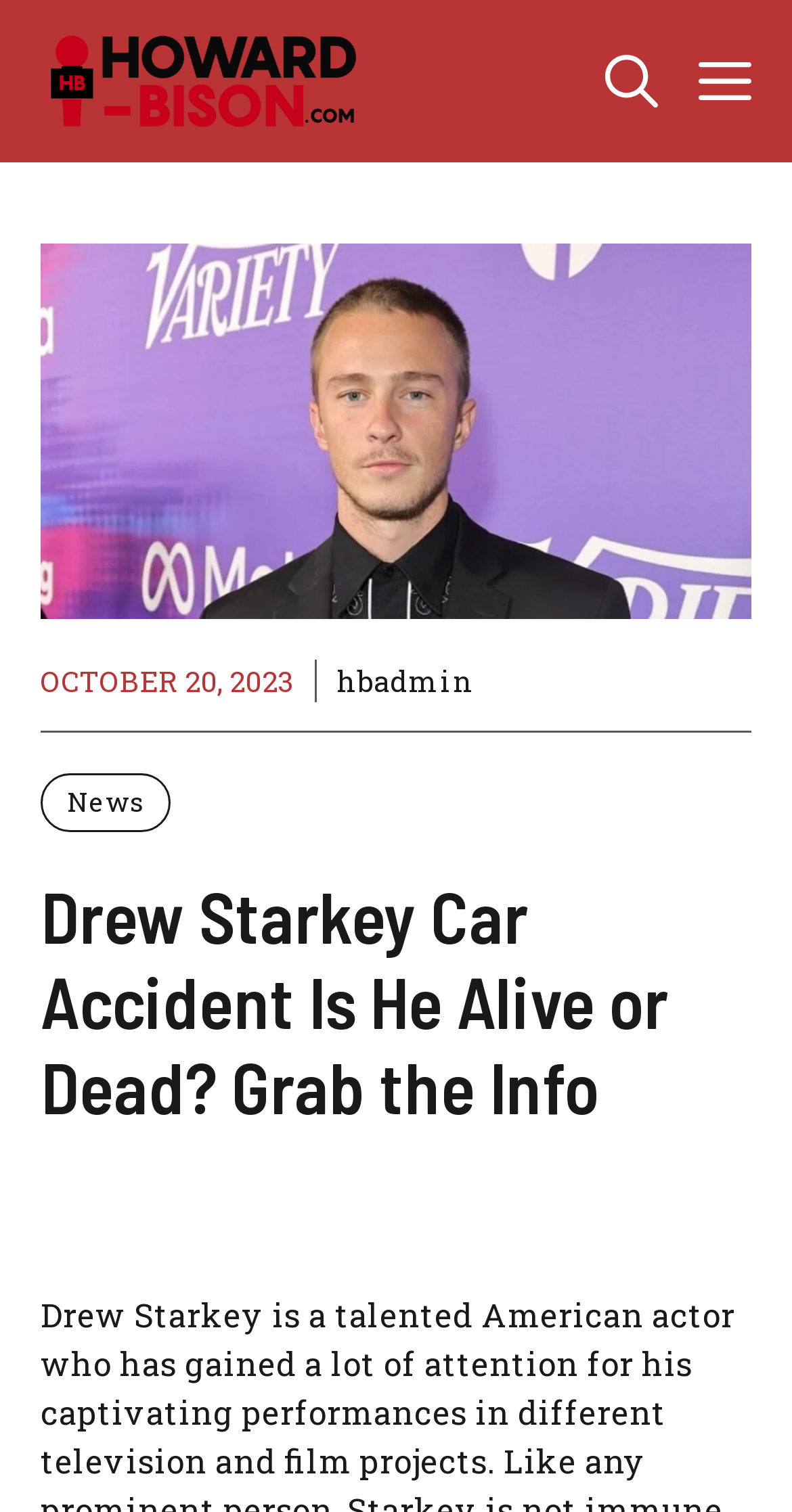From the element description Menu, predict the bounding box coordinates of the UI element. The coordinates must be specified in the format (top-left x, top-left y, bottom-right x, bottom-right y) and should be within the 0 to 1 range.

[0.856, 0.0, 1.0, 0.107]